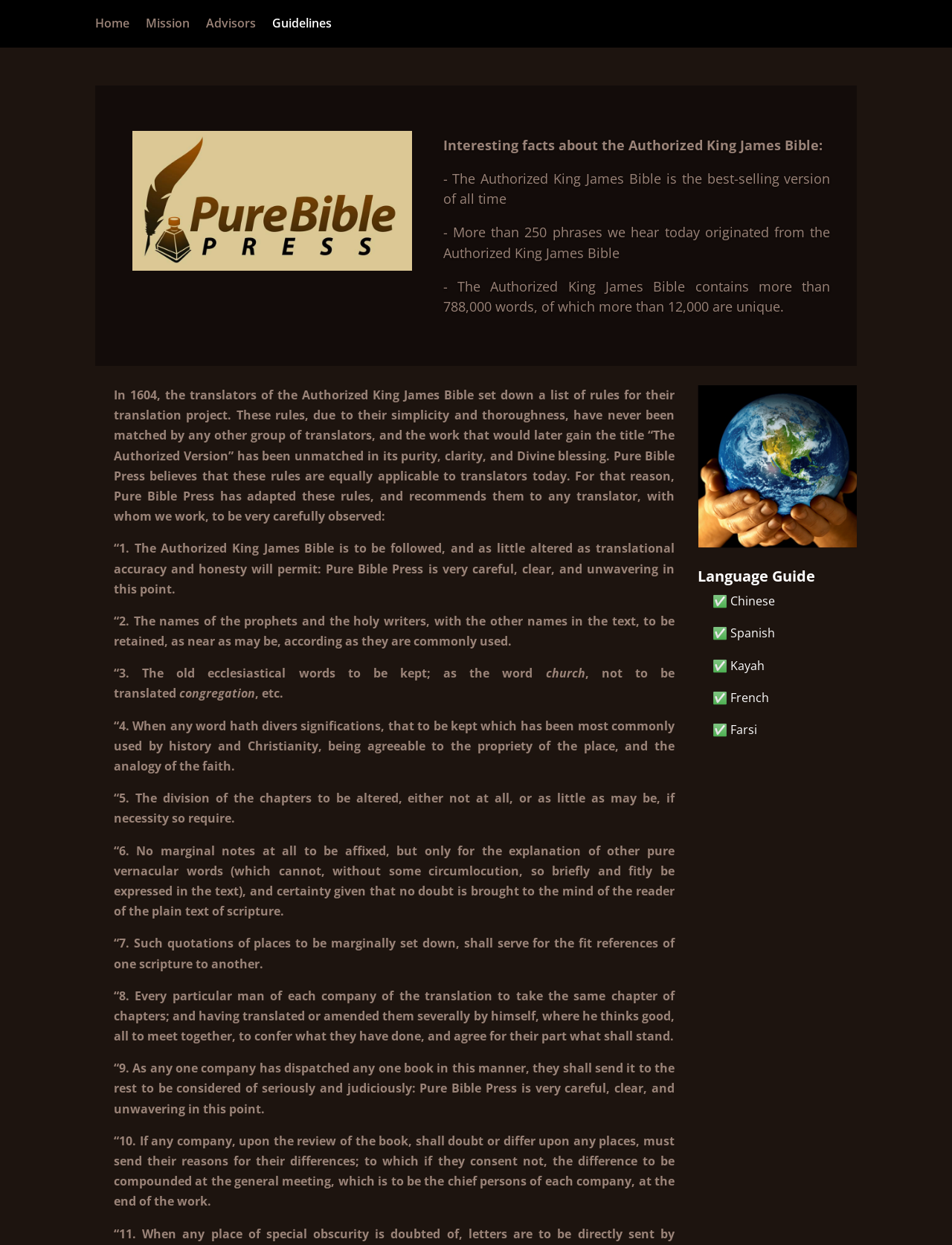Answer the following in one word or a short phrase: 
How many unique words are in the Authorized King James Bible?

more than 12,000